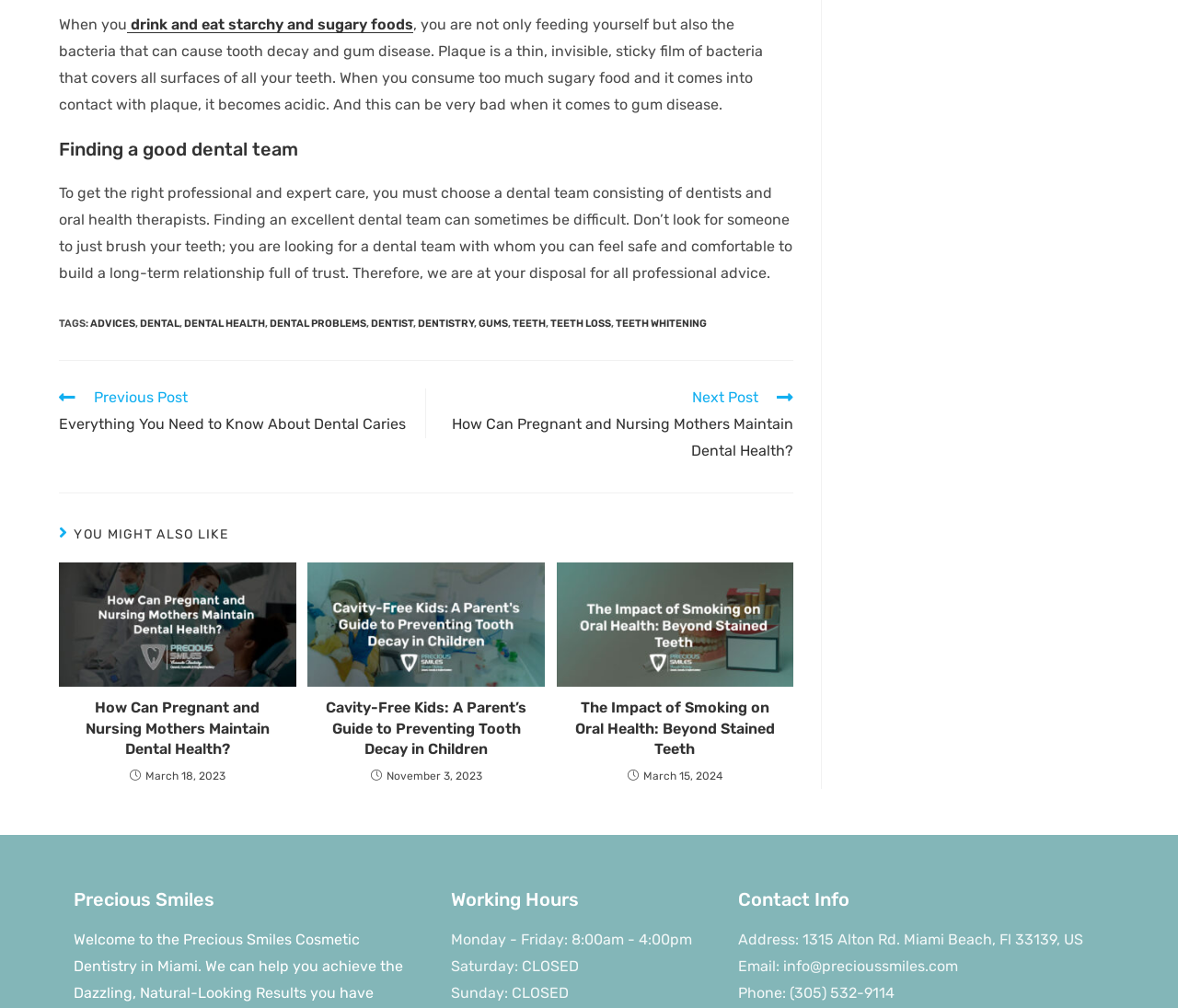Answer in one word or a short phrase: 
What is the recommended approach to finding a dental team?

Look for a team with whom you can build a long-term relationship